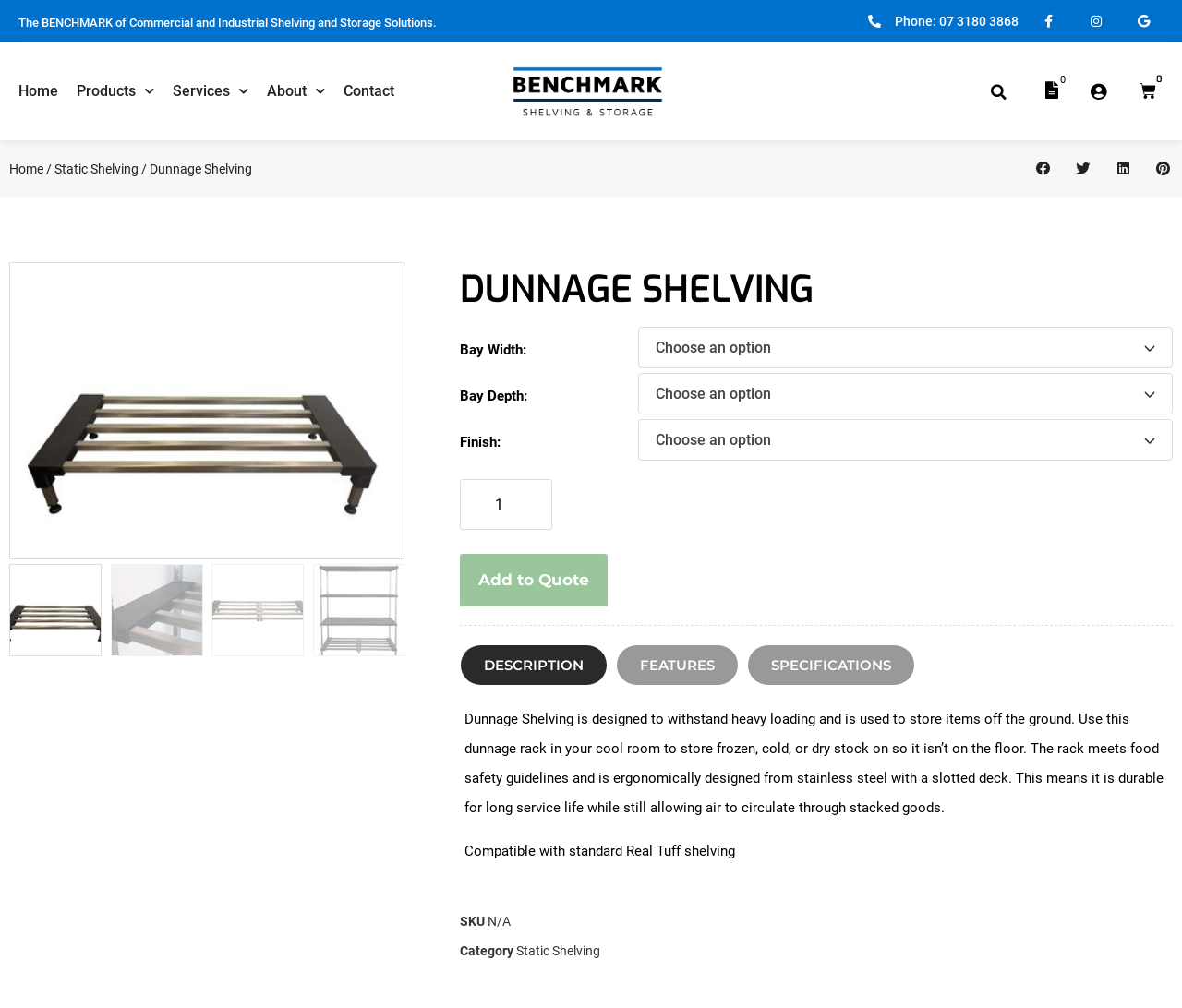Identify and provide the bounding box coordinates of the UI element described: "aria-label="Share on pinterest"". The coordinates should be formatted as [left, top, right, bottom], with each number being a float between 0 and 1.

[0.968, 0.159, 1.0, 0.176]